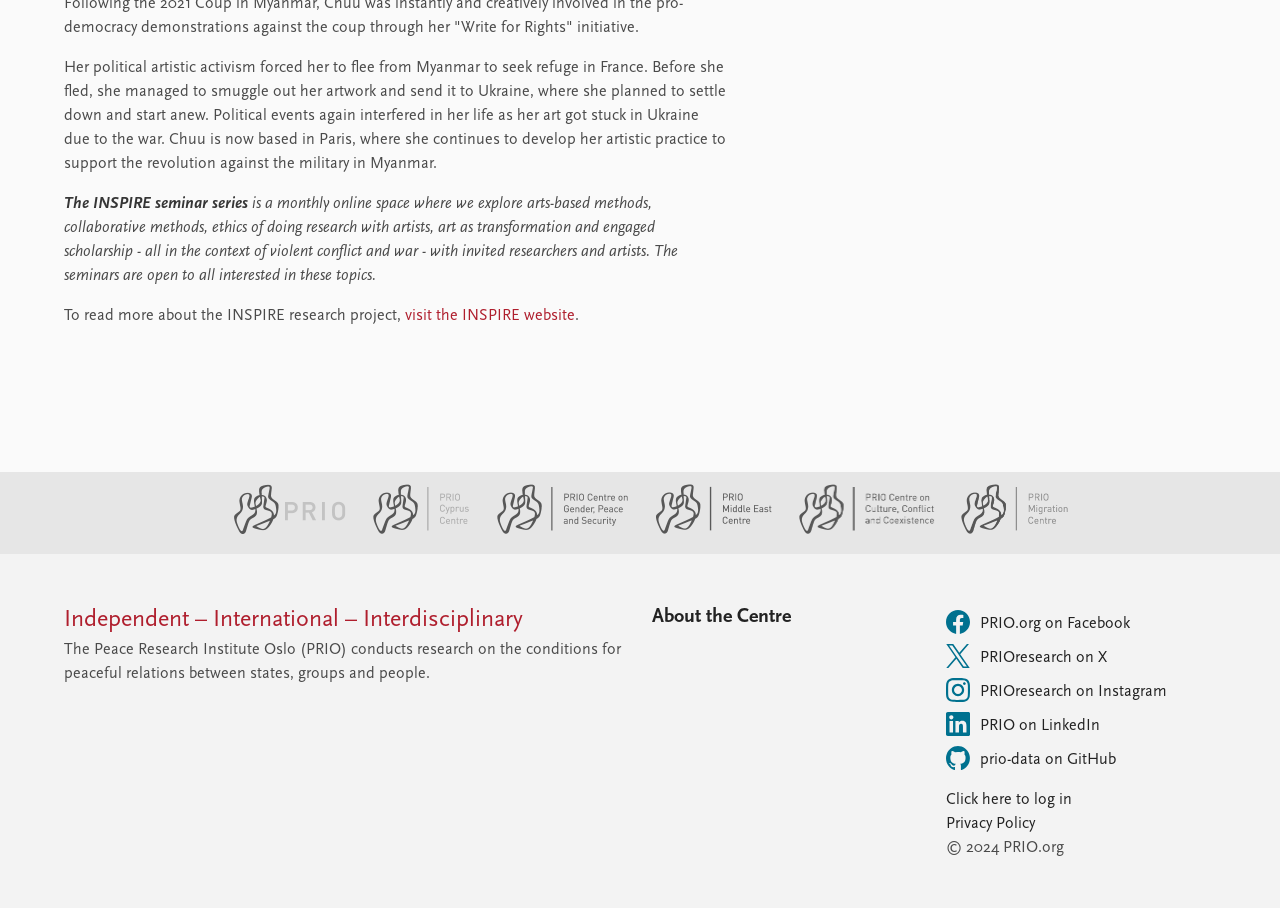Show the bounding box coordinates for the element that needs to be clicked to execute the following instruction: "visit PRIO Cyprus Centre website". Provide the coordinates in the form of four float numbers between 0 and 1, i.e., [left, top, right, bottom].

[0.274, 0.575, 0.371, 0.593]